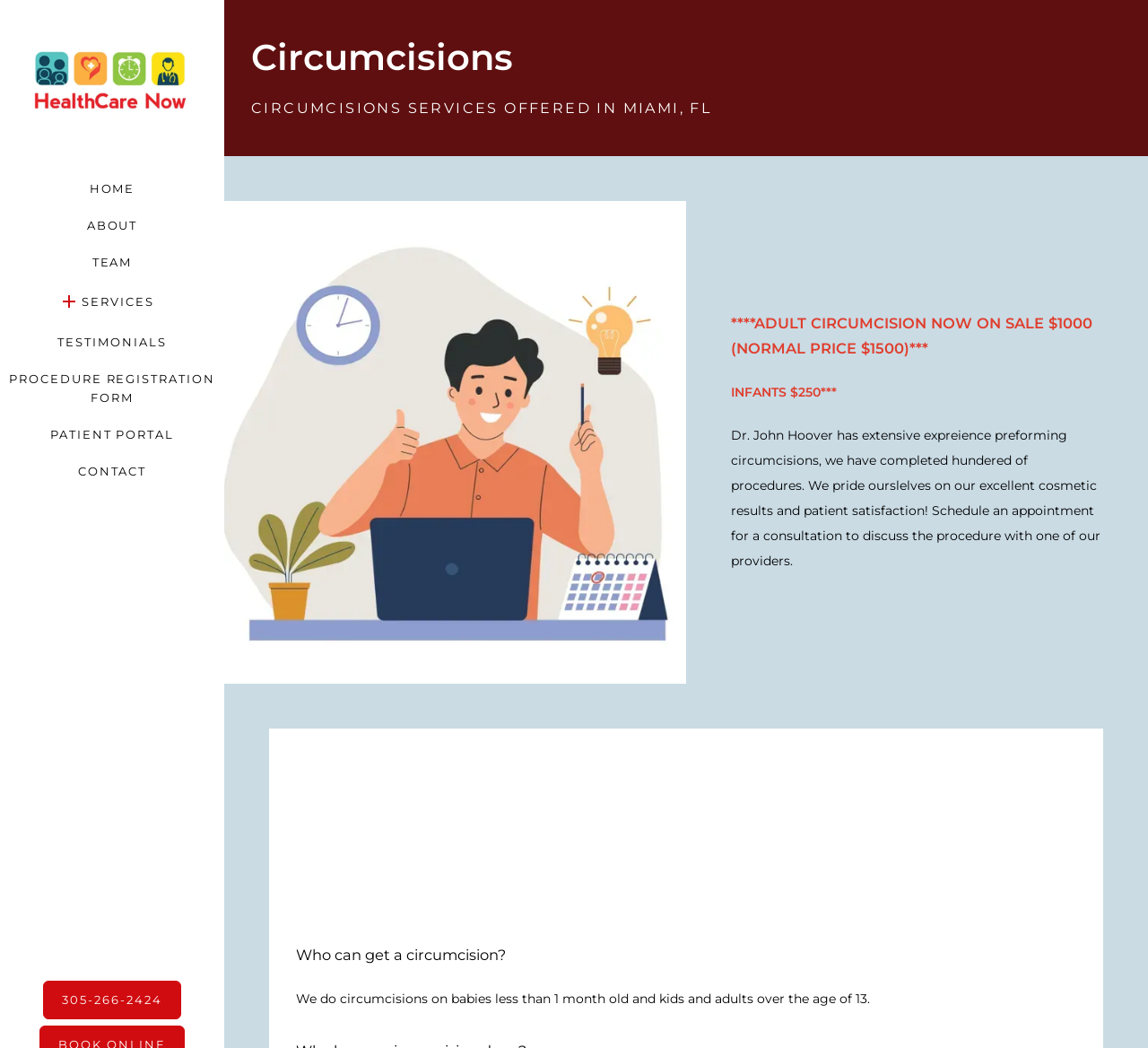Please find the bounding box coordinates of the element that needs to be clicked to perform the following instruction: "Click the HOME link". The bounding box coordinates should be four float numbers between 0 and 1, represented as [left, top, right, bottom].

[0.078, 0.171, 0.118, 0.189]